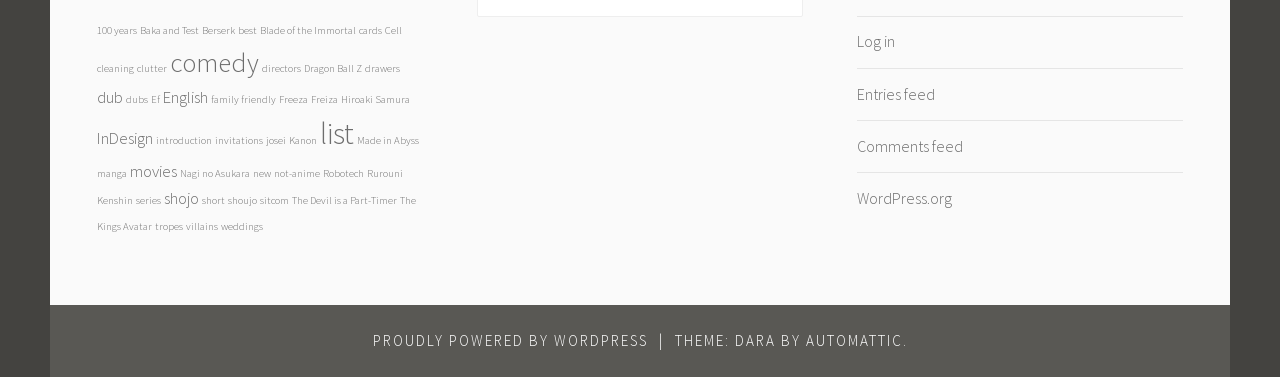Using the provided element description: "Baka and Test", determine the bounding box coordinates of the corresponding UI element in the screenshot.

[0.11, 0.062, 0.156, 0.097]